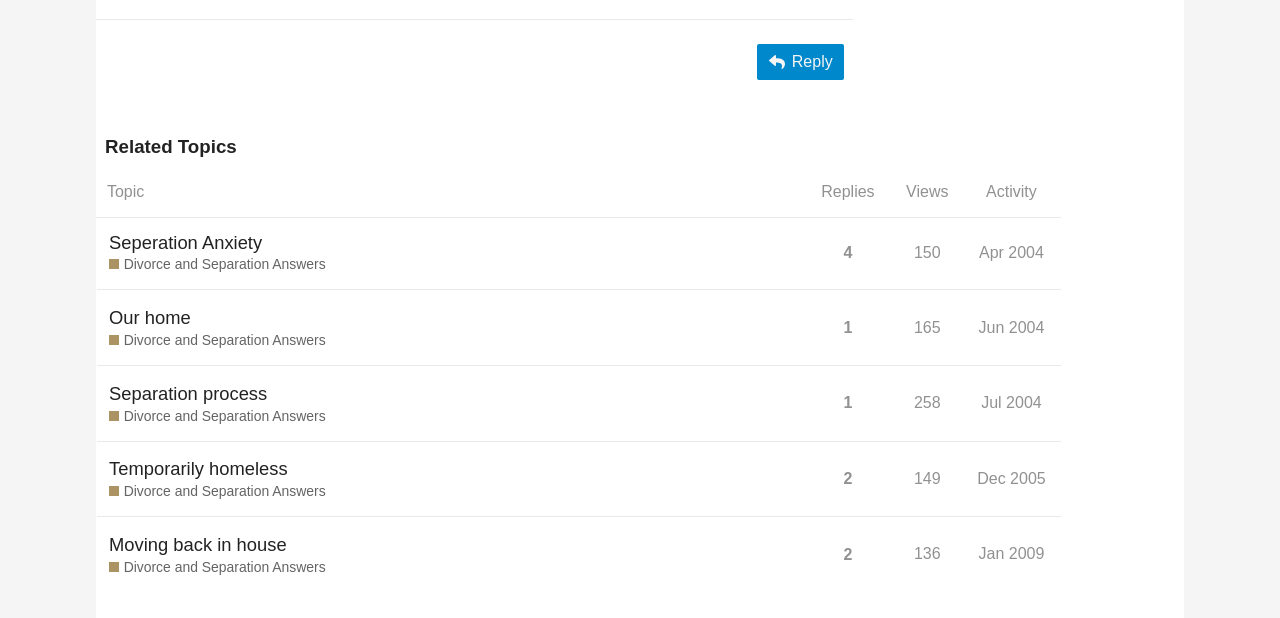Locate the bounding box coordinates of the segment that needs to be clicked to meet this instruction: "Sort by replies".

[0.631, 0.273, 0.693, 0.351]